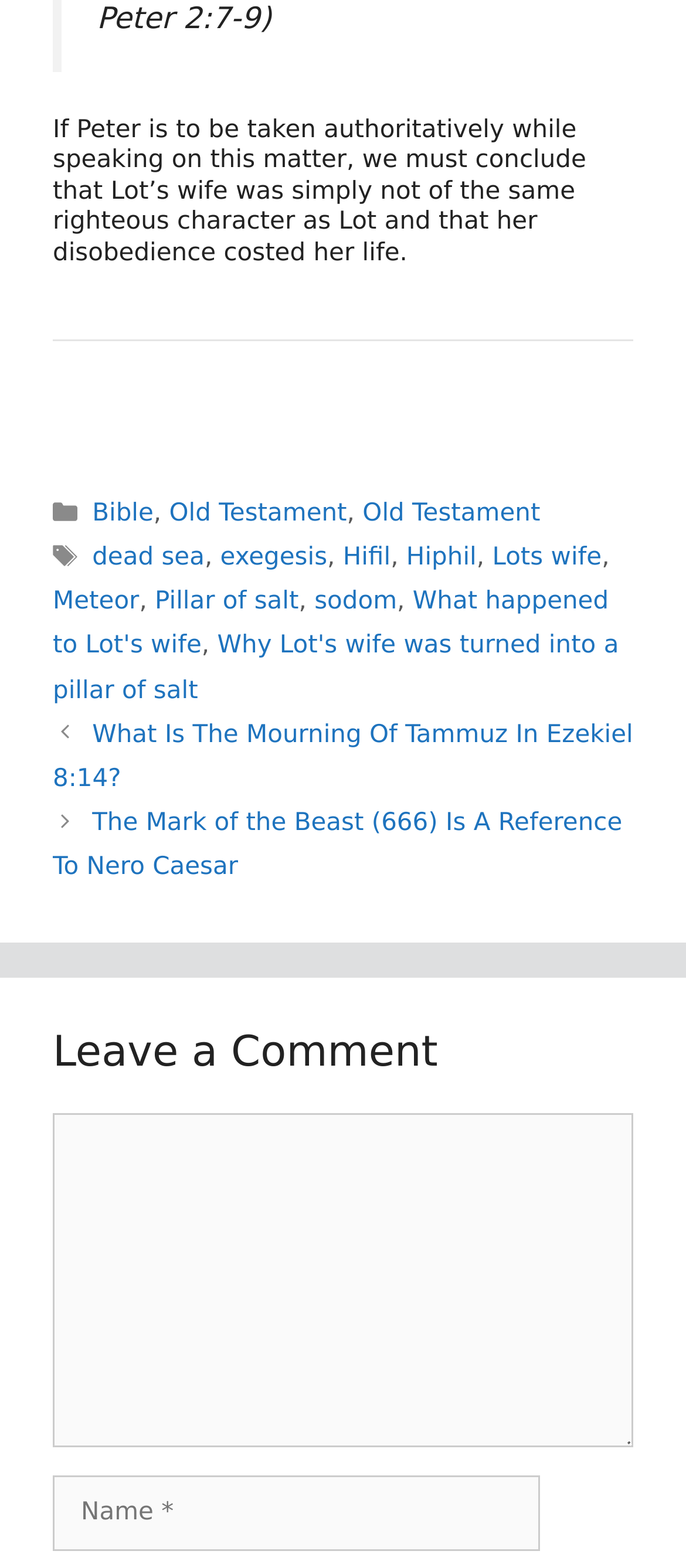What is the purpose of the textbox with the label 'Comment'?
Refer to the image and provide a thorough answer to the question.

The textbox with the label 'Comment' is located in the navigation element with ID 308, which has a heading 'Leave a Comment'. This suggests that the purpose of the textbox is to allow users to leave a comment on the article.